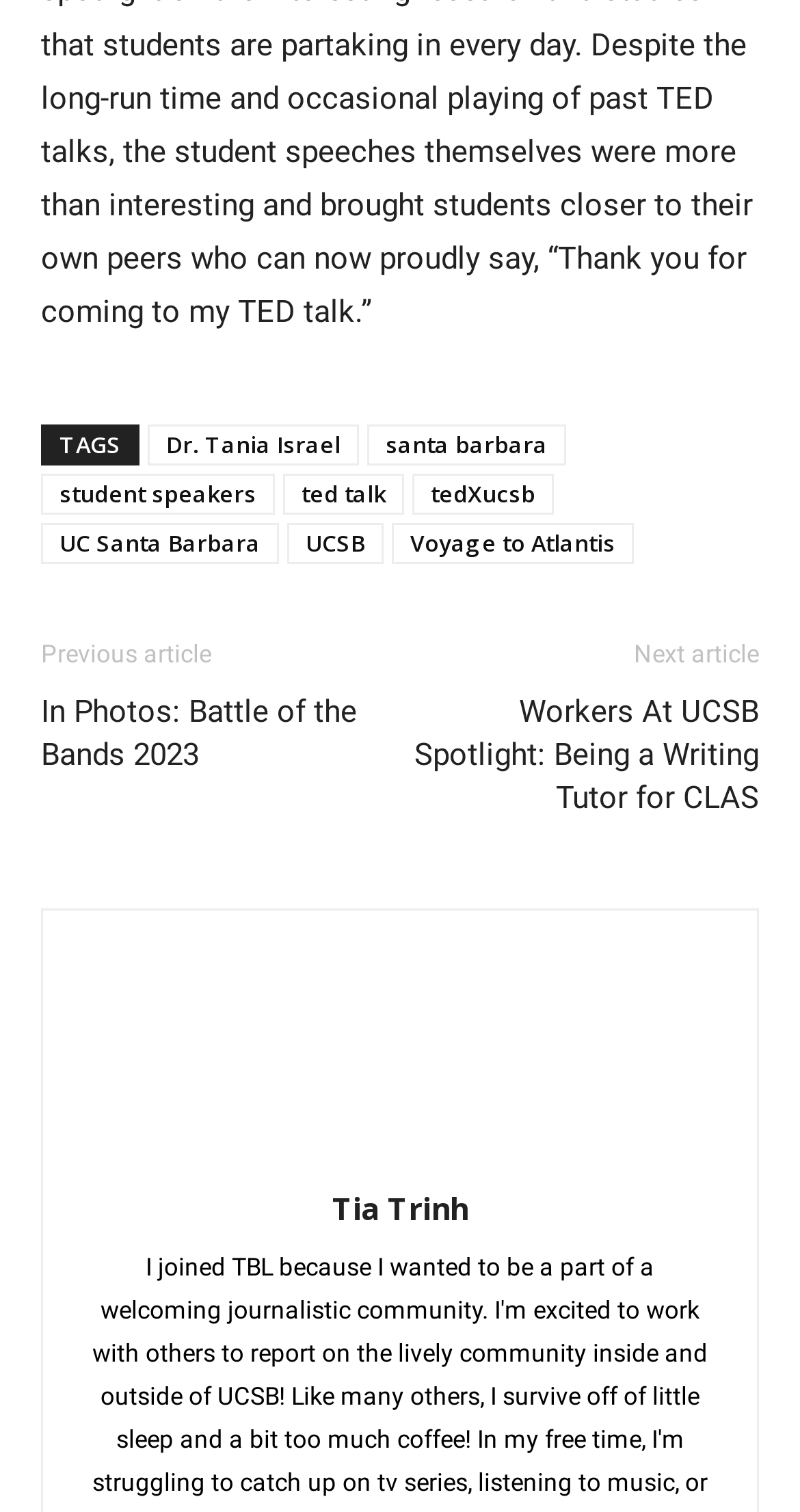Please locate the bounding box coordinates of the element that should be clicked to achieve the given instruction: "Visit the ArletaNC homepage".

None